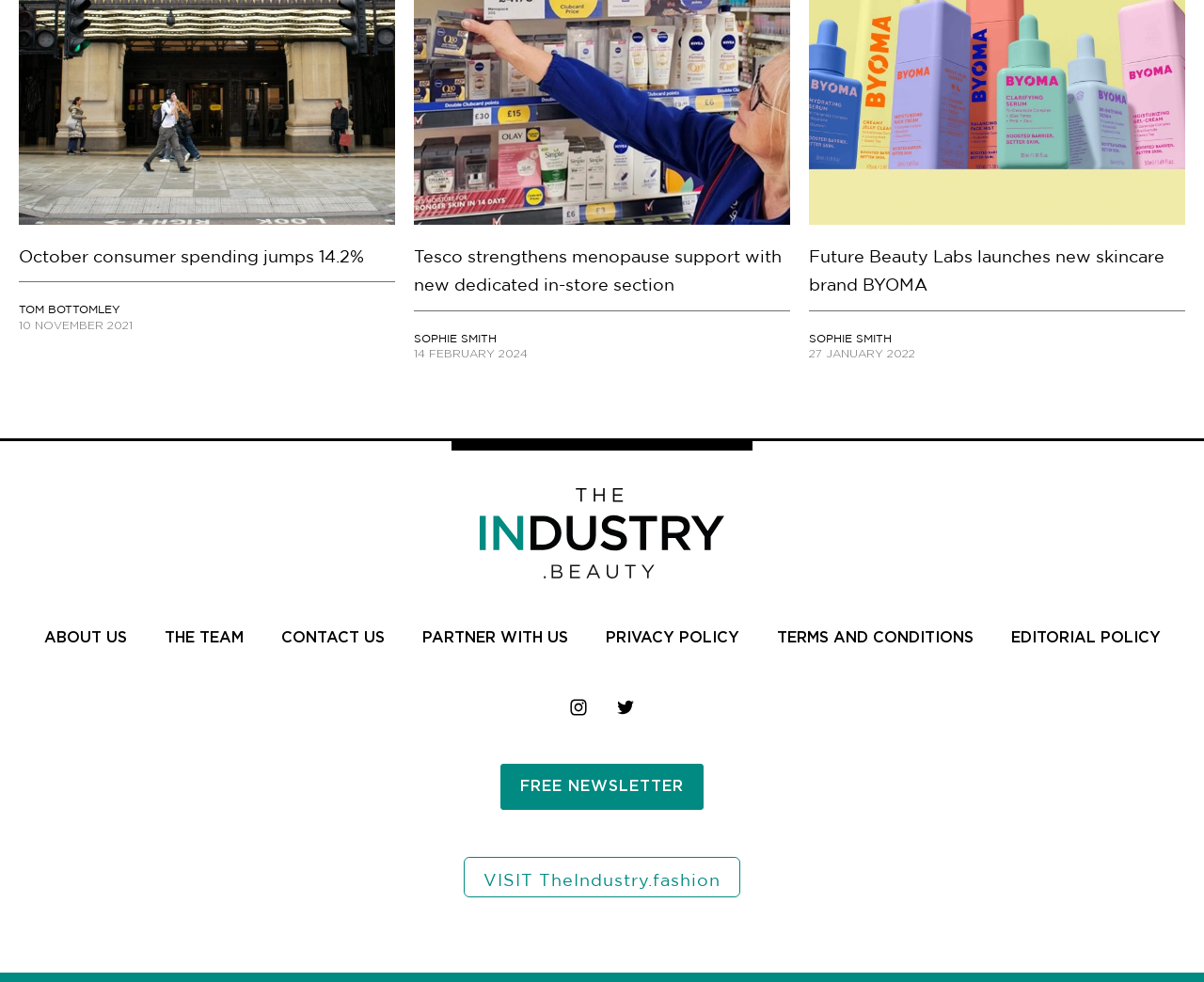Identify the bounding box coordinates of the specific part of the webpage to click to complete this instruction: "Learn about Tesco's menopause support".

[0.344, 0.248, 0.656, 0.306]